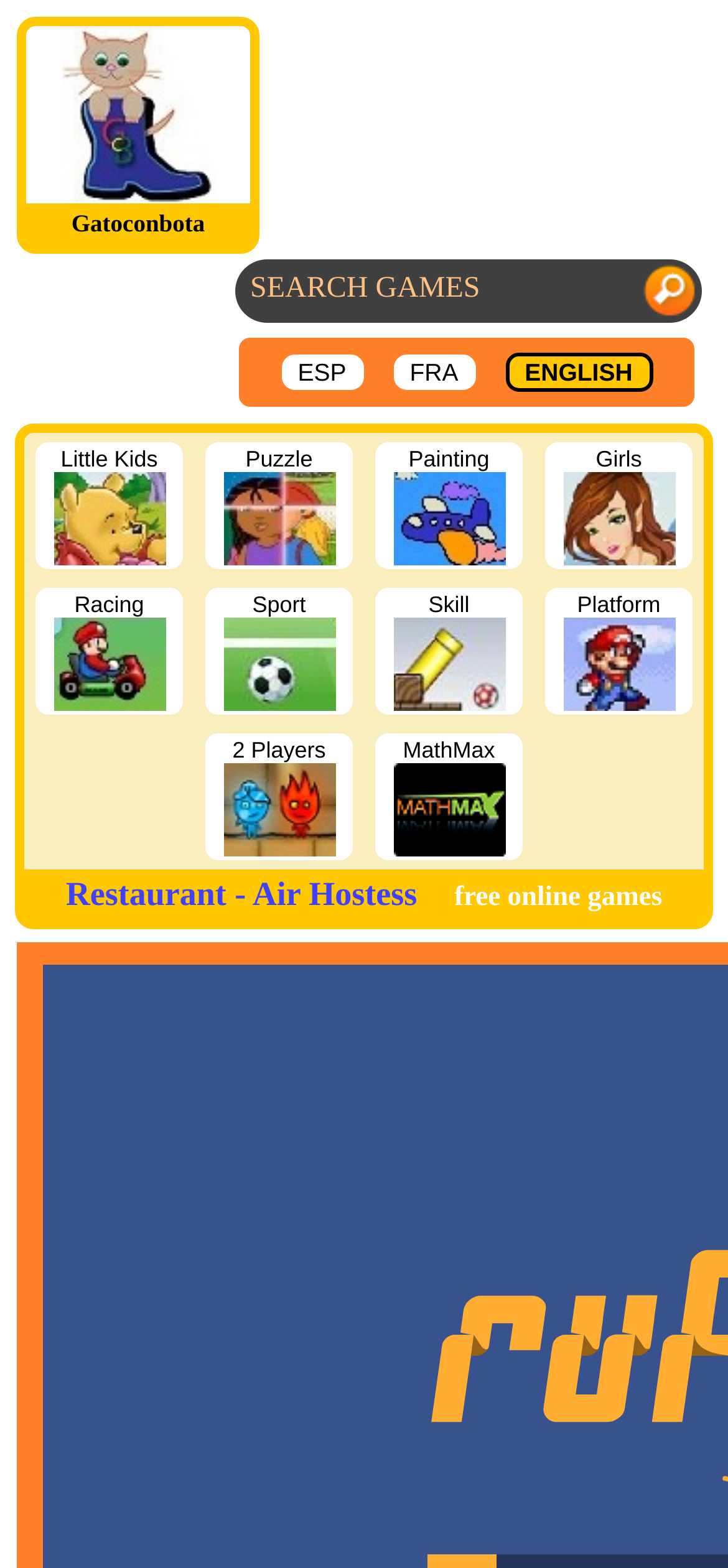Please specify the bounding box coordinates of the region to click in order to perform the following instruction: "Select English language".

[0.721, 0.228, 0.869, 0.246]